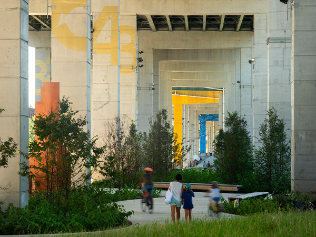Describe all elements and aspects of the image.

The image captures a vibrant scene beneath a large concrete overpass, showcasing a lively urban space infused with nature. In the foreground, two individuals—an adult and a child—are walking along a winding path, suggesting a moment of exploration and connection. Surrounding them, lush greenery and small shrubs soften the industrial landscape, creating a sense of tranquility amidst the structured environment. 

In the distance, the overpass reveals a series of colorful columns, each adorned with brightly painted numbers, contributing to the artistic ambiance of the space. This clever use of color and design transforms the otherwise utilitarian structure into a visually engaging backdrop. The scene evokes a sense of community and movement, with other visitors, including cyclists, enjoying the space. Overall, it represents a harmonious blend of architecture, art, and nature, inviting exploration and interaction in a modern urban setting.